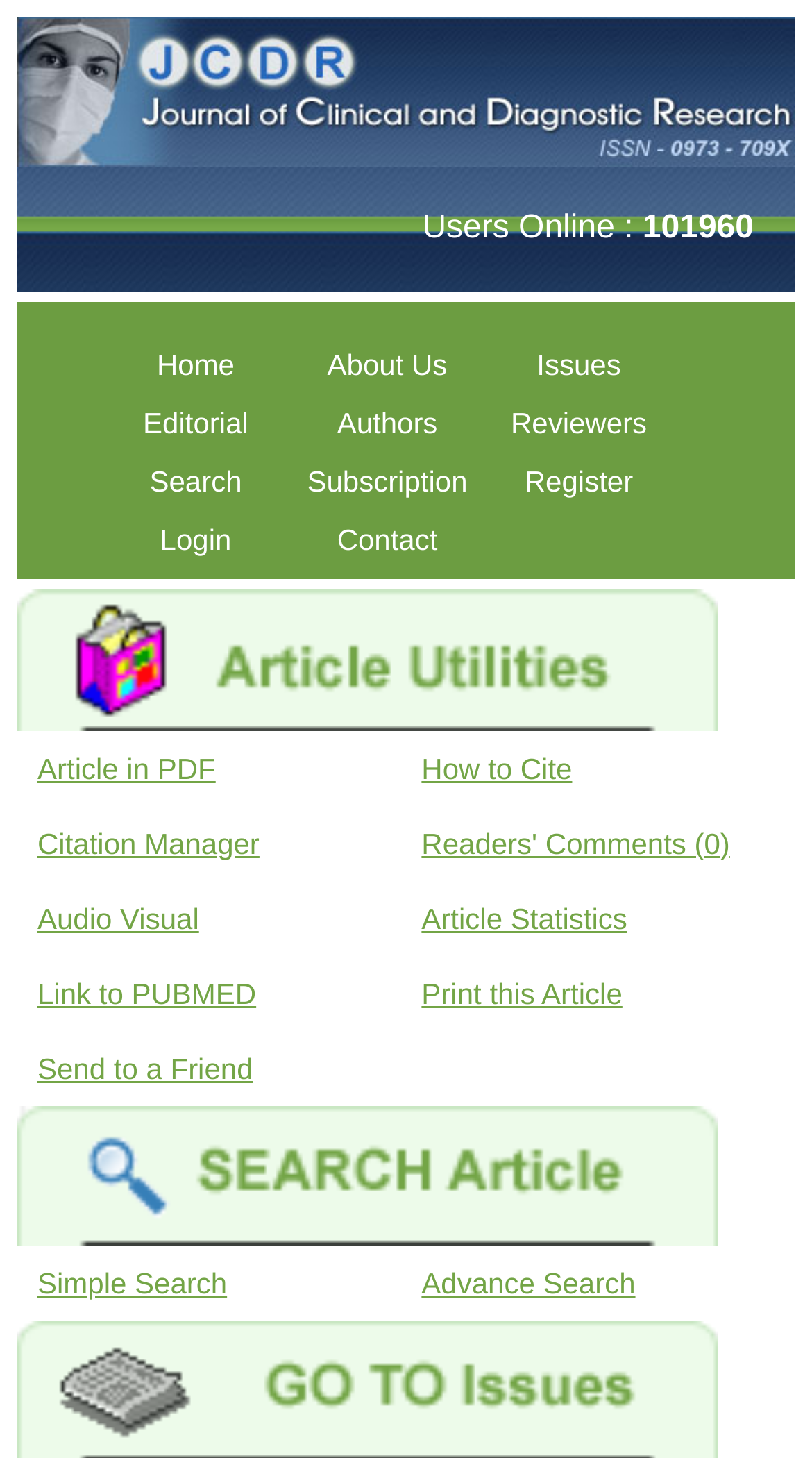Use a single word or phrase to answer the question:
What is the ISSN of the Journal of Clinical and Diagnostic Research?

0973 - 709X